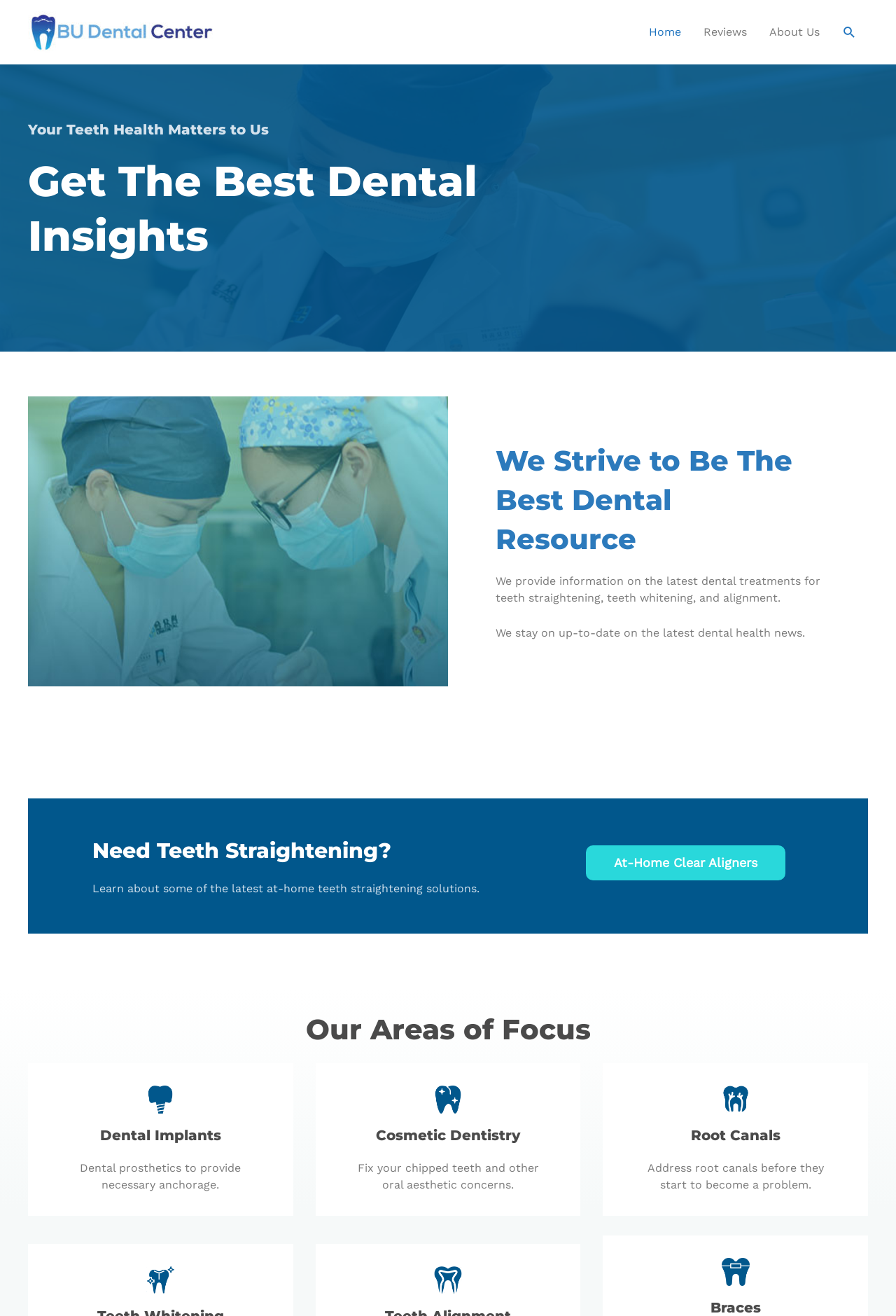Provide an in-depth caption for the contents of the webpage.

The webpage is the homepage of the BU Dental Center. At the top left, there is a link and an image, both labeled "BU Dental Center". Below this, there is a navigation section with links to "Home", "Reviews", "About Us", and a search bar. 

The main content of the page is divided into several sections. The first section has two headings, "Your Teeth Health Matters to Us" and "Get The Best Dental Insights", with a figure in between. 

Below this, there is a section with a heading "We Strive to Be The Best Dental Resource" and two paragraphs of text describing the dental center's mission to provide information on the latest dental treatments and stay up-to-date on the latest dental health news.

To the right of this section, there is a section with a heading "Need Teeth Straightening?" and a link to "At-Home Clear Aligners", along with a paragraph of text describing at-home teeth straightening solutions.

Further down the page, there is a section with a heading "Our Areas of Focus" and three subsections, each with a heading, a figure, and a paragraph of text. The subsections focus on "Dental Implants", "Cosmetic Dentistry", and "Root Canals", respectively.